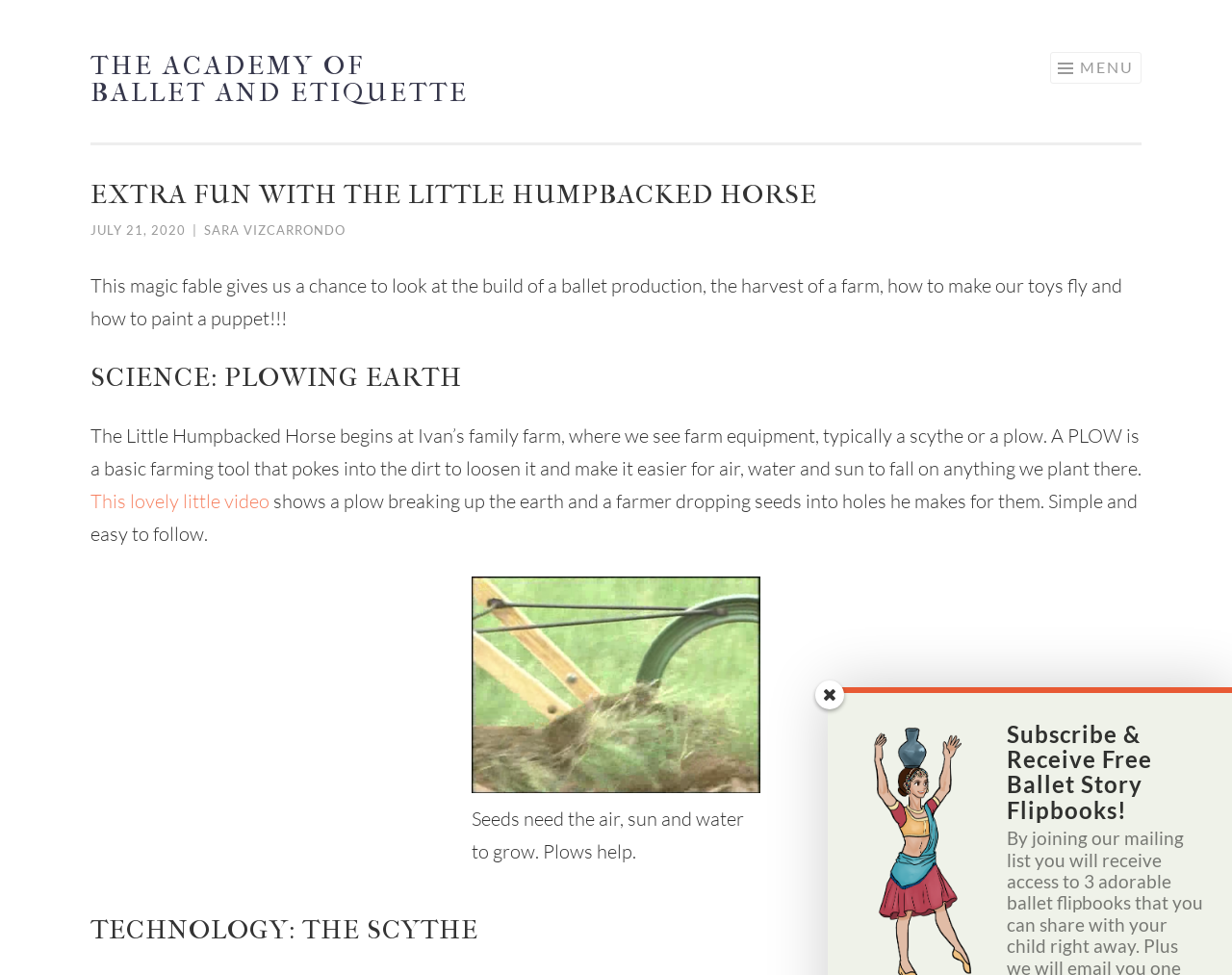Write an exhaustive caption that covers the webpage's main aspects.

The webpage is about "Extra Fun with The Little Humpbacked Horse" from The Academy of Ballet and Etiquette. At the top left, there is a link to skip to the content. Next to it, the academy's name is displayed prominently as a heading. On the top right, a menu button is located.

Below the academy's name, a header section begins, which contains a heading that repeats the title "EXTRA FUN WITH THE LITTLE HUMPBACKED HORSE". To the right of the title, a date "JULY 21, 2020" is displayed, followed by a vertical line and the author's name "SARA VIZCARRONDO".

Underneath the header section, a brief summary of the content is provided, which describes a magic fable that explores various topics such as ballet production, farming, and toy-making. 

The main content is divided into two sections: "SCIENCE: PLOWING EARTH" and "TECHNOLOGY: THE SCYTHE". The first section discusses the use of plows in farming, with a detailed explanation of how they work. It also includes a link to a video that demonstrates the process. Below the text, an image is displayed, showing a plow breaking up the earth, with a caption that summarizes the importance of plows in farming.

The second section, "TECHNOLOGY: THE SCYTHE", is located at the bottom of the page, but its content is not fully described in the provided accessibility tree.

At the very bottom of the page, a heading invites visitors to subscribe and receive free ballet story flipbooks.